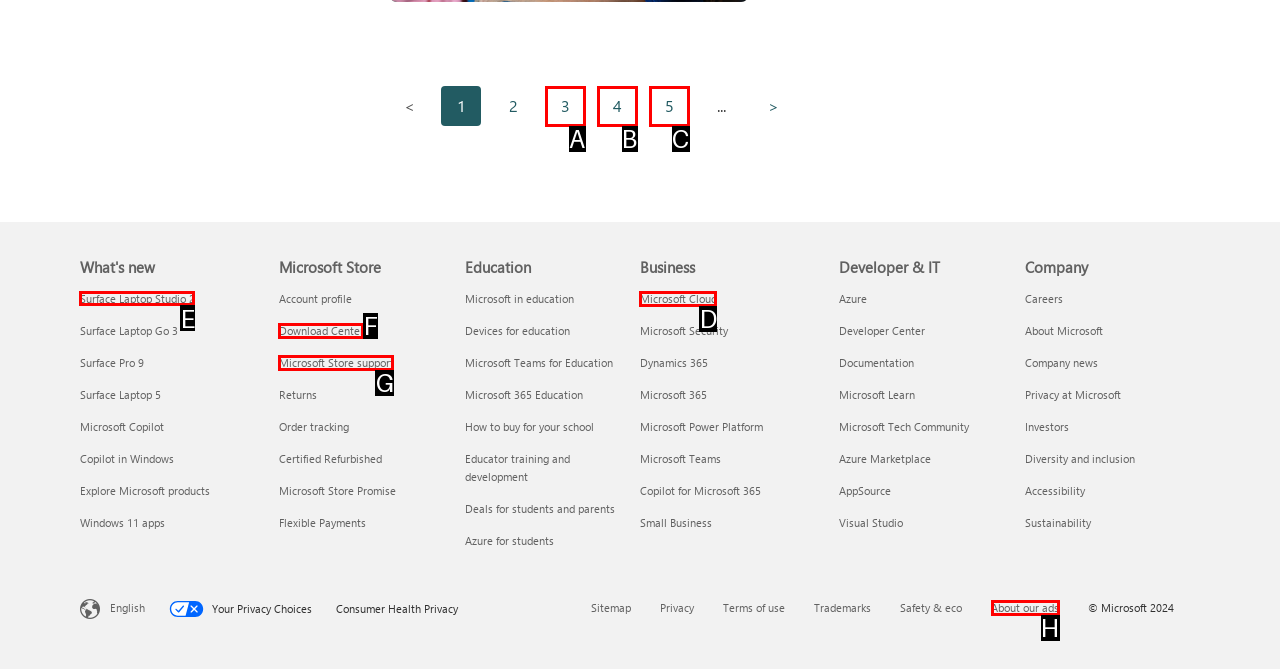Determine the HTML element to be clicked to complete the task: View what's new in Surface Laptop Studio 2. Answer by giving the letter of the selected option.

E